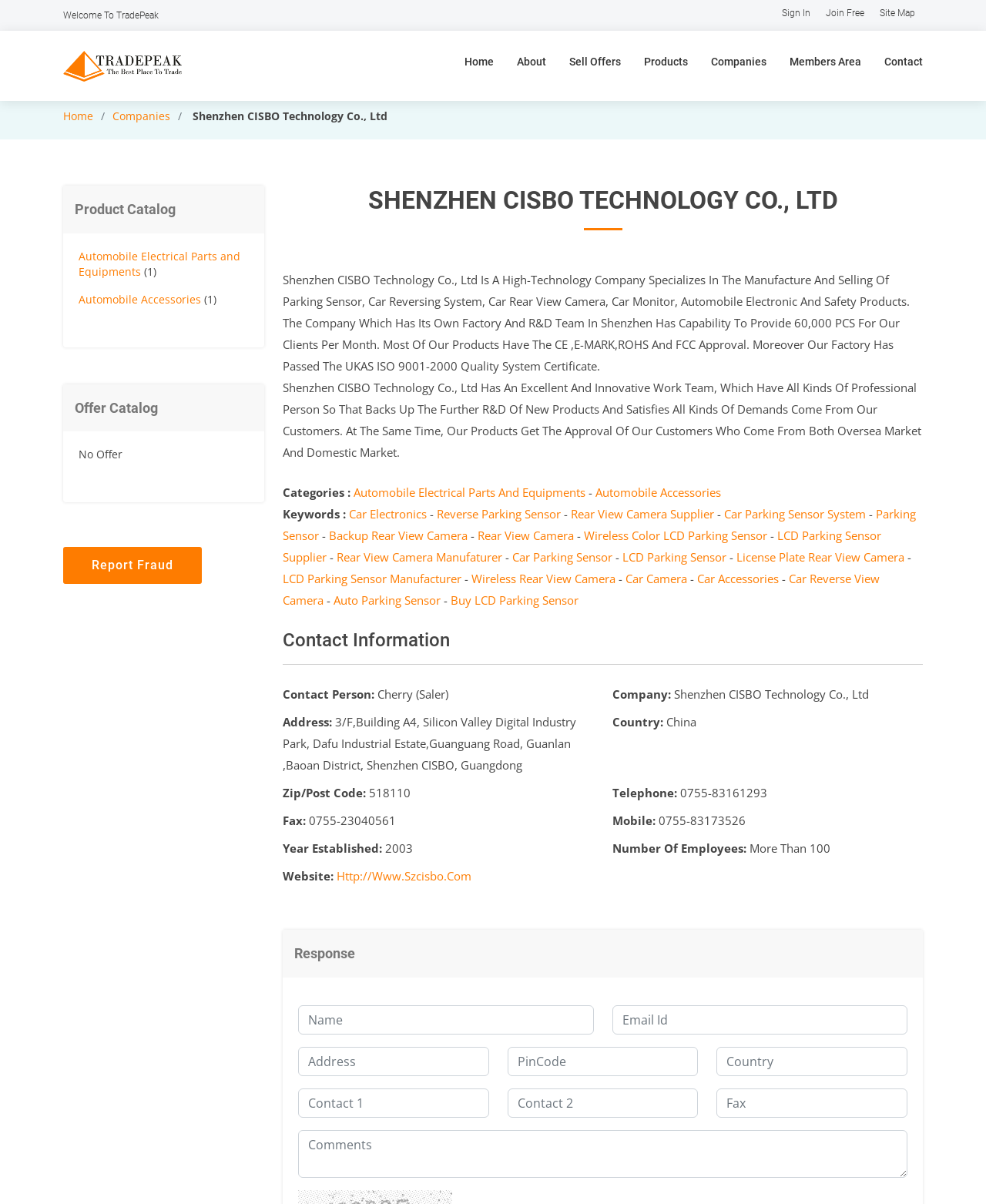Using the information in the image, give a detailed answer to the following question: What is the company's country?

The company's country can be found in the static text 'Country: China' which is located in the 'Contact Information' section.